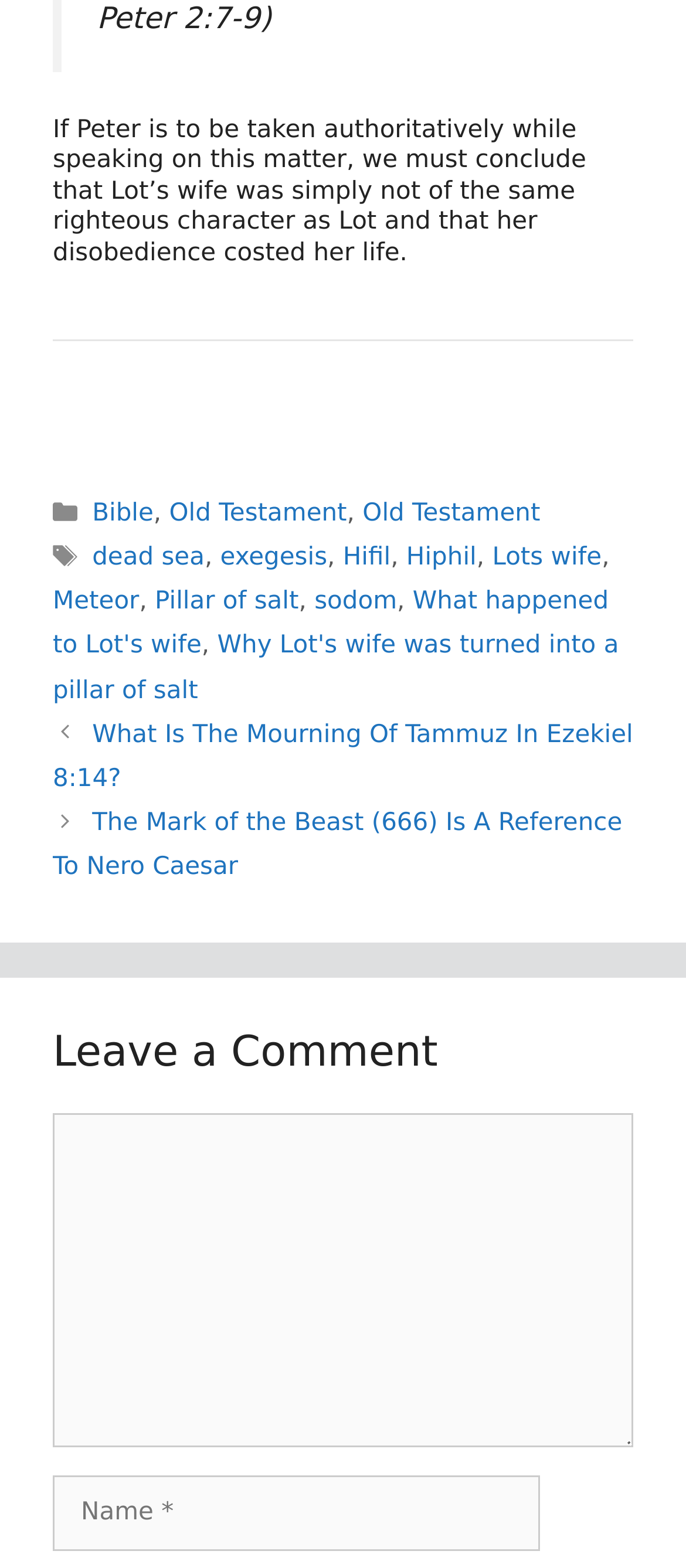Locate the bounding box coordinates of the clickable element to fulfill the following instruction: "Leave a comment". Provide the coordinates as four float numbers between 0 and 1 in the format [left, top, right, bottom].

[0.077, 0.71, 0.923, 0.924]